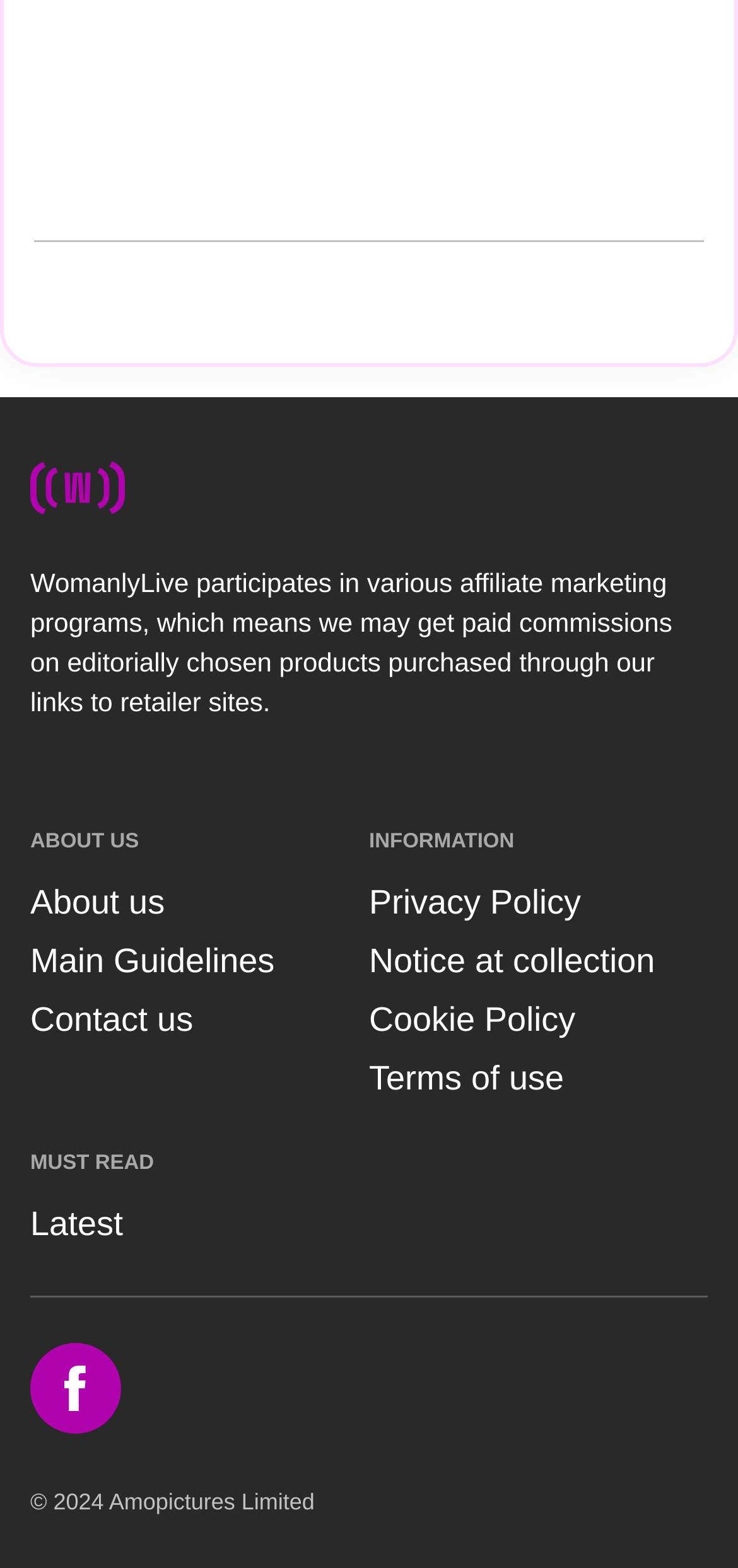Please mark the clickable region by giving the bounding box coordinates needed to complete this instruction: "Watch video about Free Summer Meals program".

None